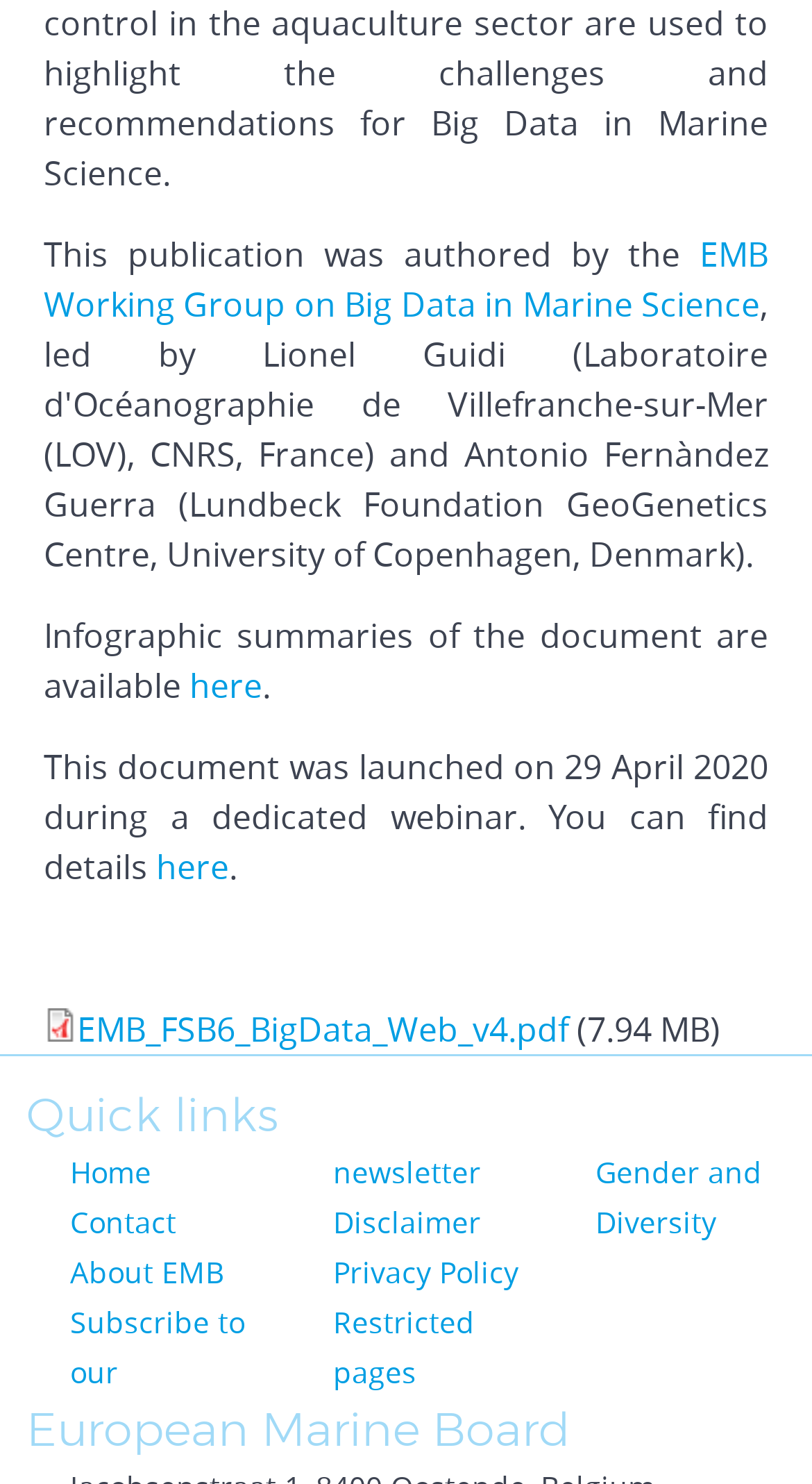Could you please study the image and provide a detailed answer to the question:
What is the name of the working group that authored this publication?

The answer can be found in the first link on the webpage, which is 'EMB Working Group on Big Data in Marine Science'. This link is located at the top of the page, indicating that it is a crucial piece of information about the publication.